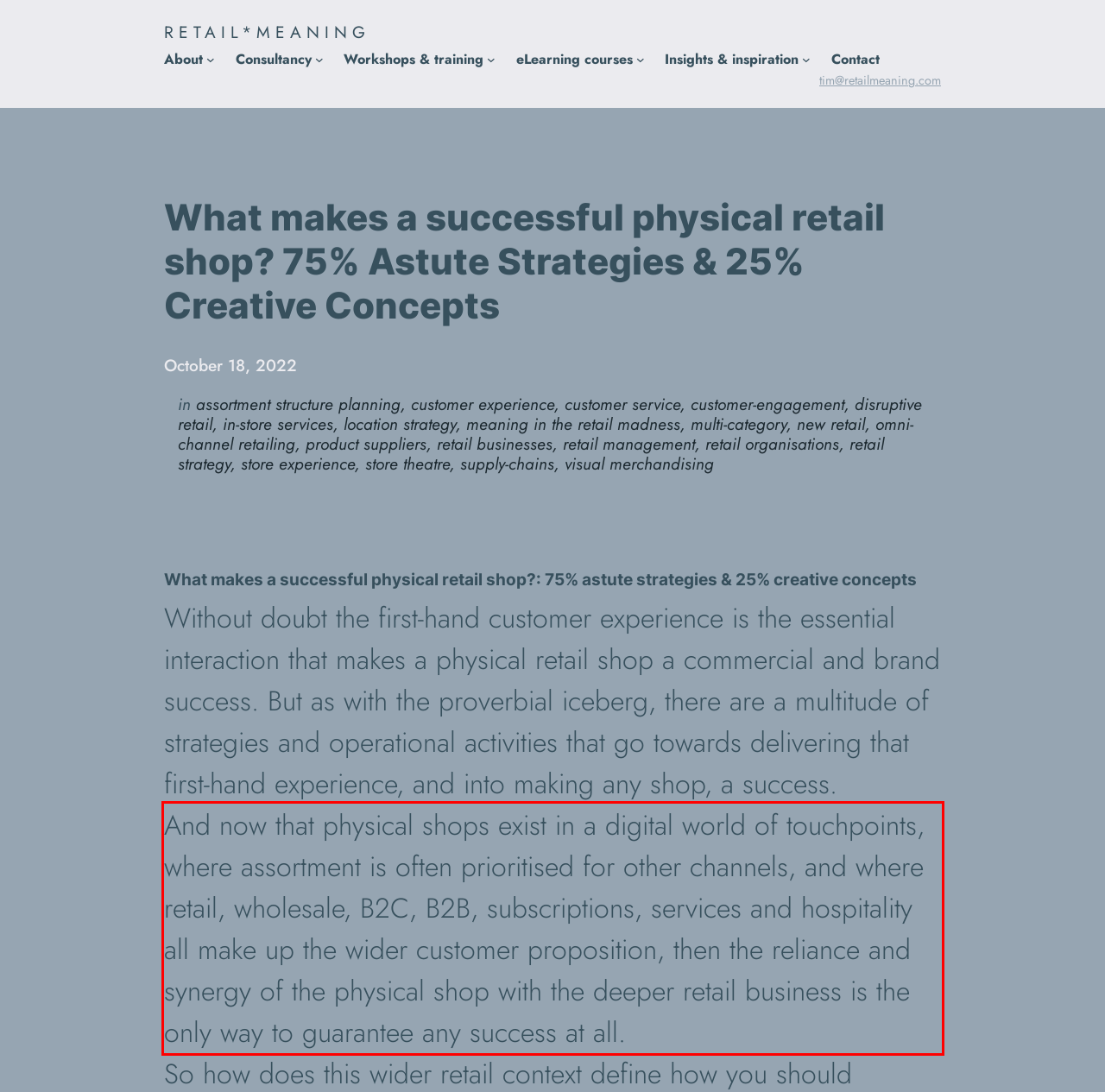You are given a screenshot showing a webpage with a red bounding box. Perform OCR to capture the text within the red bounding box.

And now that physical shops exist in a digital world of touchpoints, where assortment is often prioritised for other channels, and where retail, wholesale, B2C, B2B, subscriptions, services and hospitality all make up the wider customer proposition, then the reliance and synergy of the physical shop with the deeper retail business is the only way to guarantee any success at all.